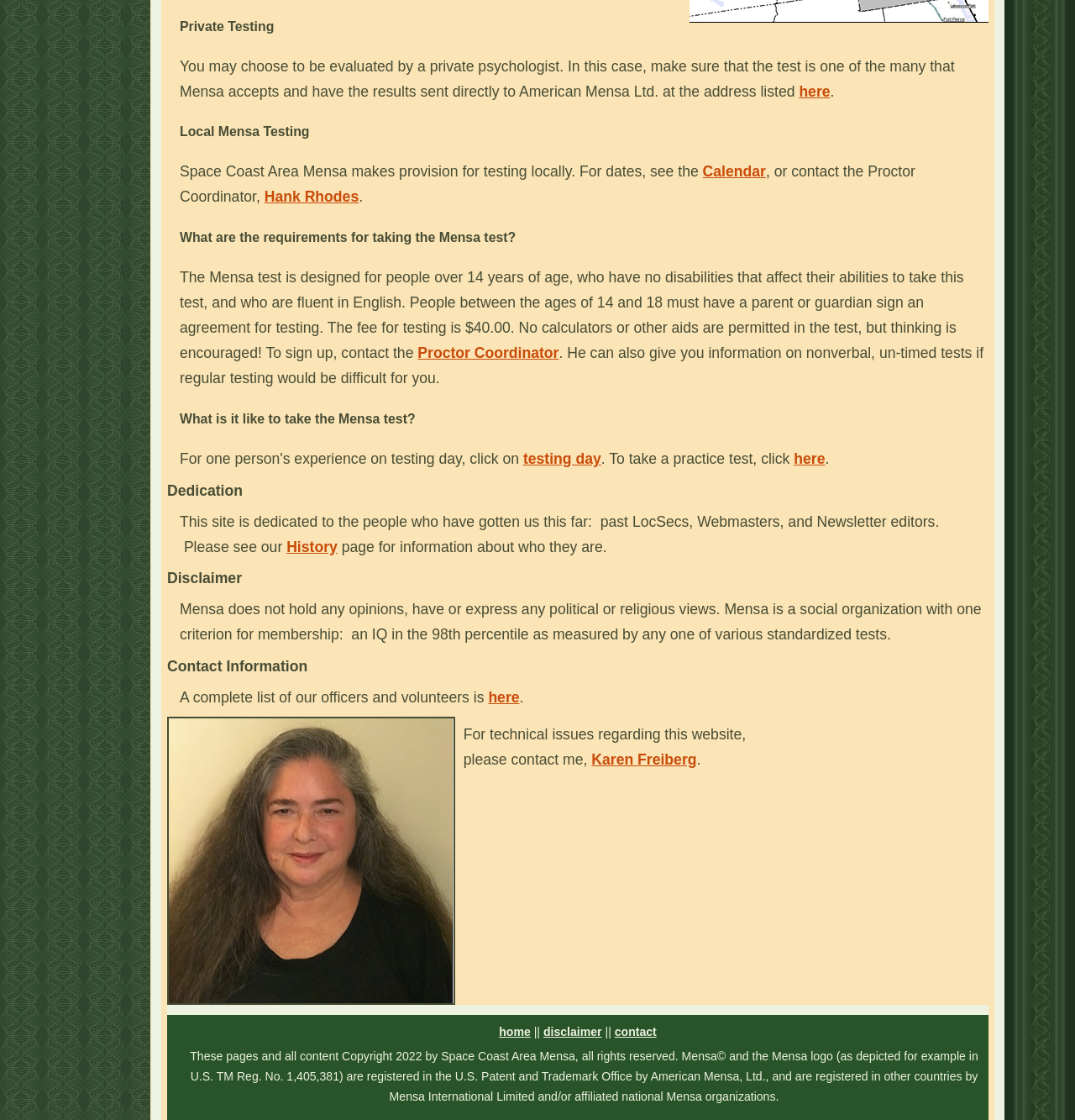What is the fee for taking the Mensa test?
Please answer the question as detailed as possible.

The webpage states that the fee for testing is $40.00, as mentioned in the section 'What are the requirements for taking the Mensa test?'.